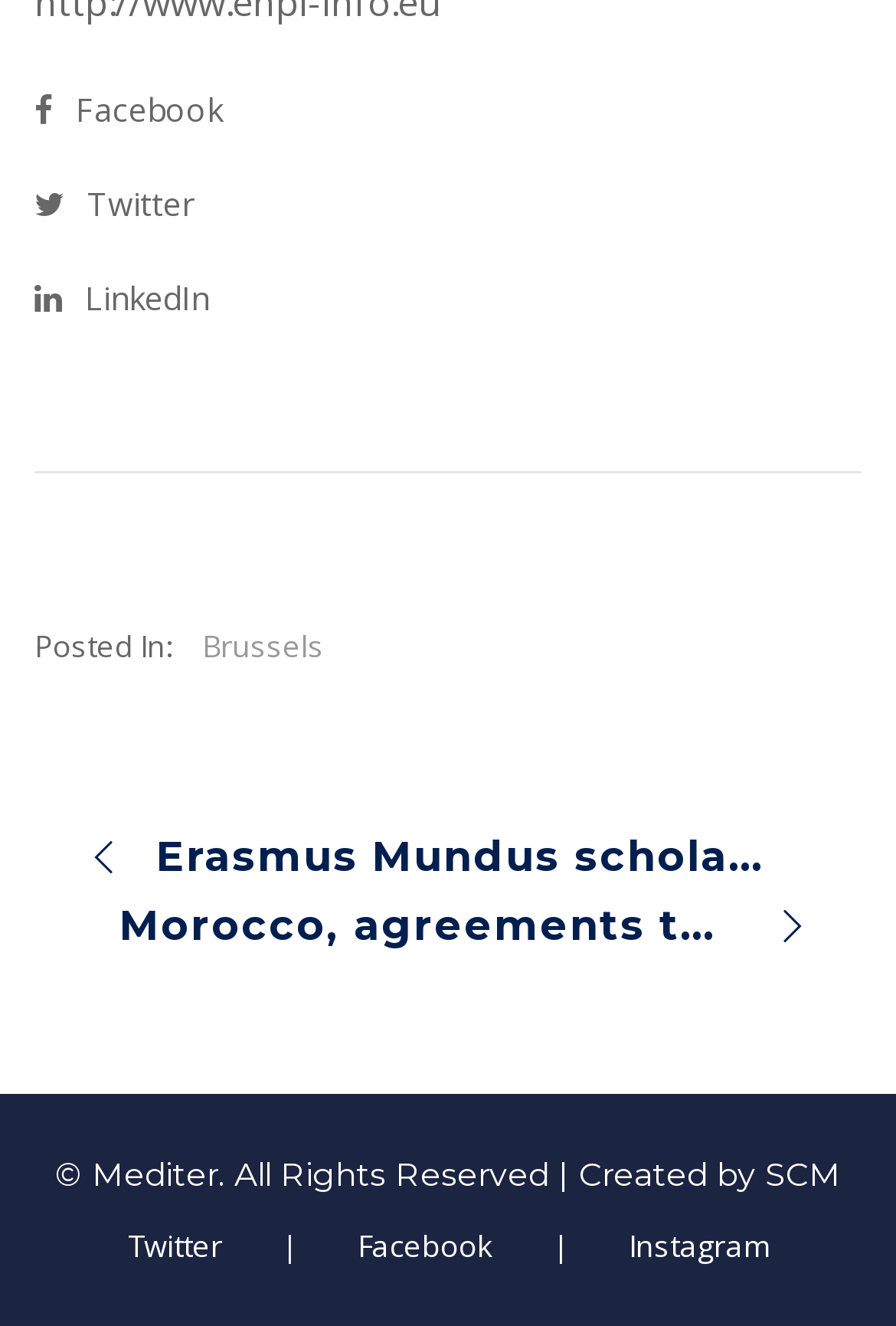What is the copyright information at the bottom?
Based on the image, give a one-word or short phrase answer.

Mediter. All Rights Reserved